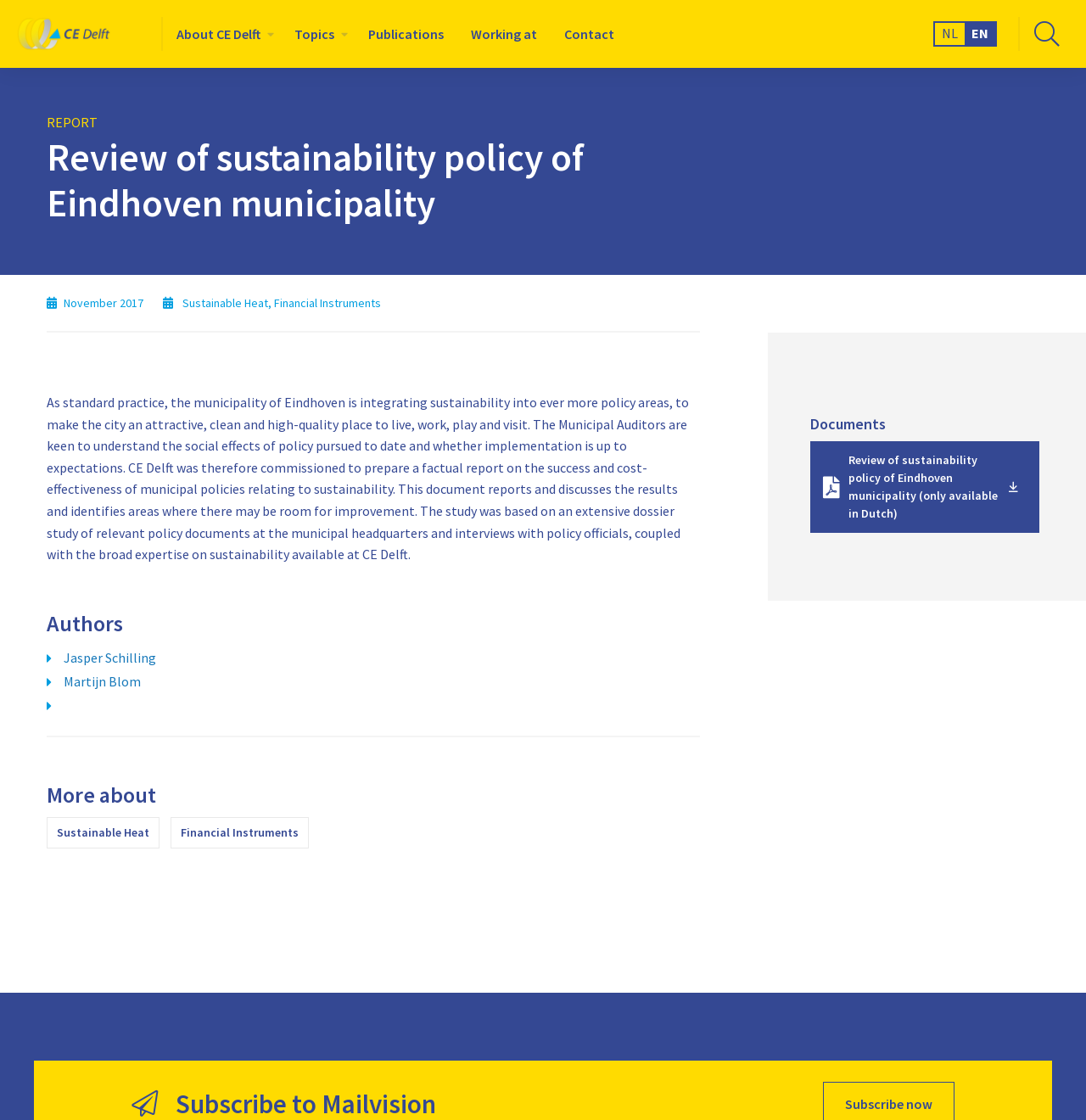What is the name of the municipality being discussed?
Based on the visual, give a brief answer using one word or a short phrase.

Eindhoven